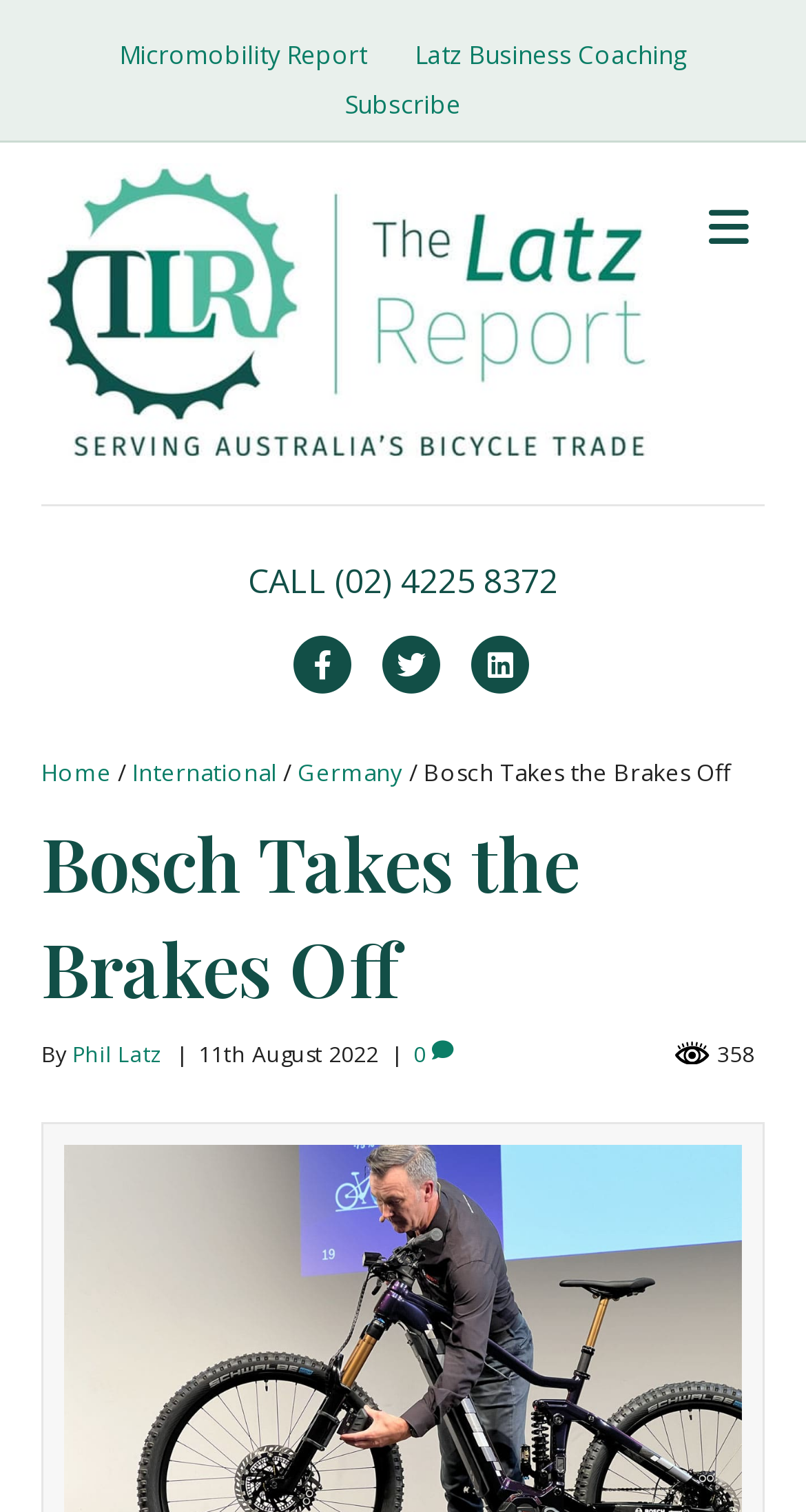Please identify the coordinates of the bounding box that should be clicked to fulfill this instruction: "Click on Phil Latz".

[0.09, 0.688, 0.203, 0.707]